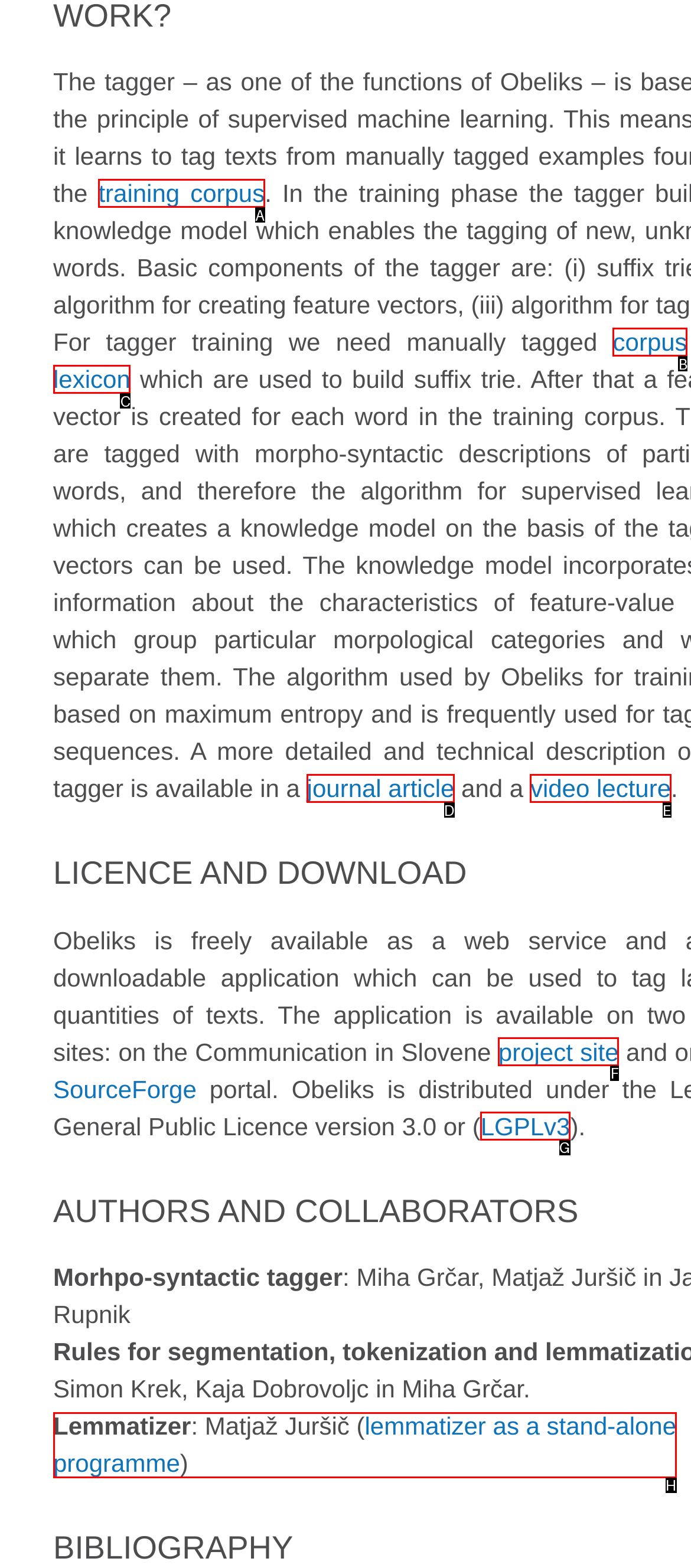Select the correct option based on the description: Refund and Returns Policy
Answer directly with the option’s letter.

None